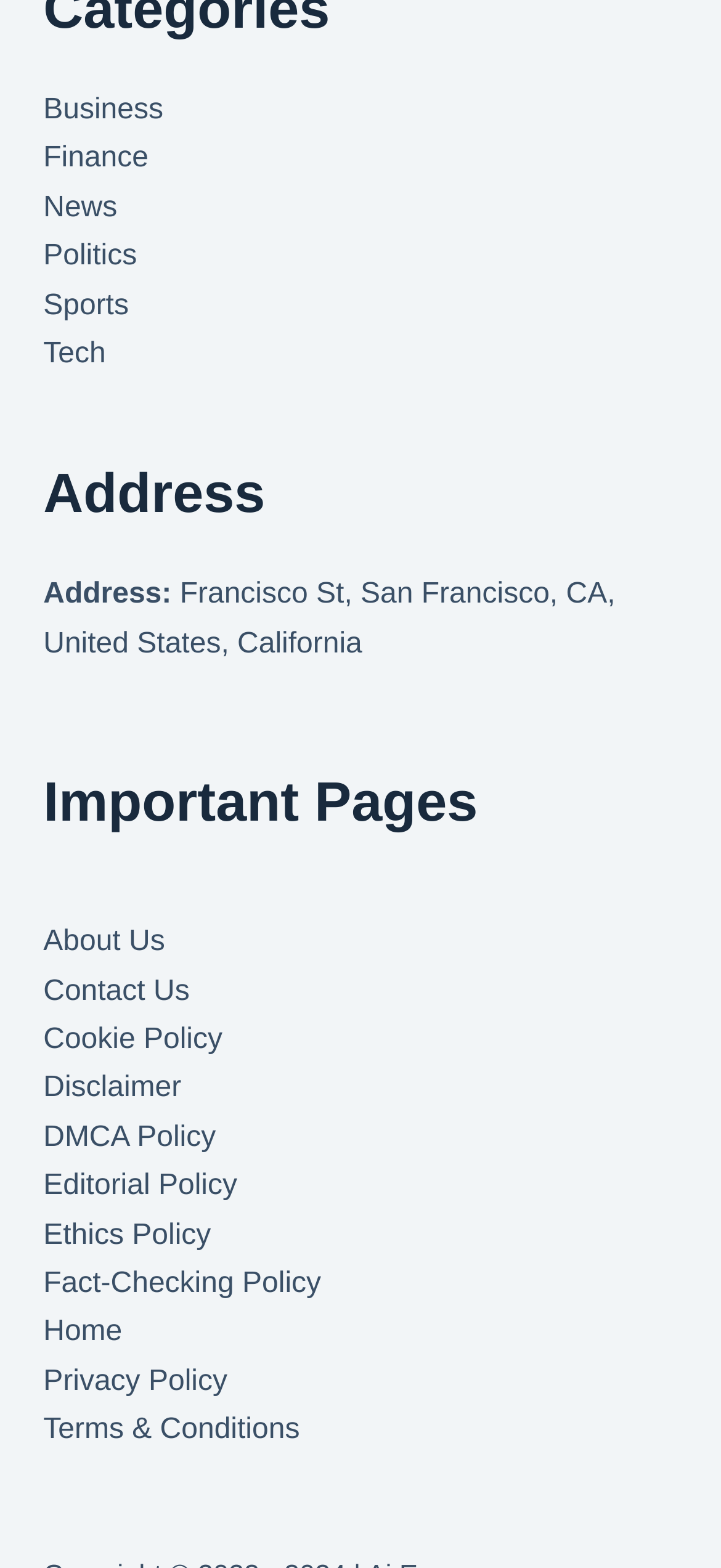Respond with a single word or phrase to the following question:
What is the last link in the 'Important Pages' section?

Terms & Conditions